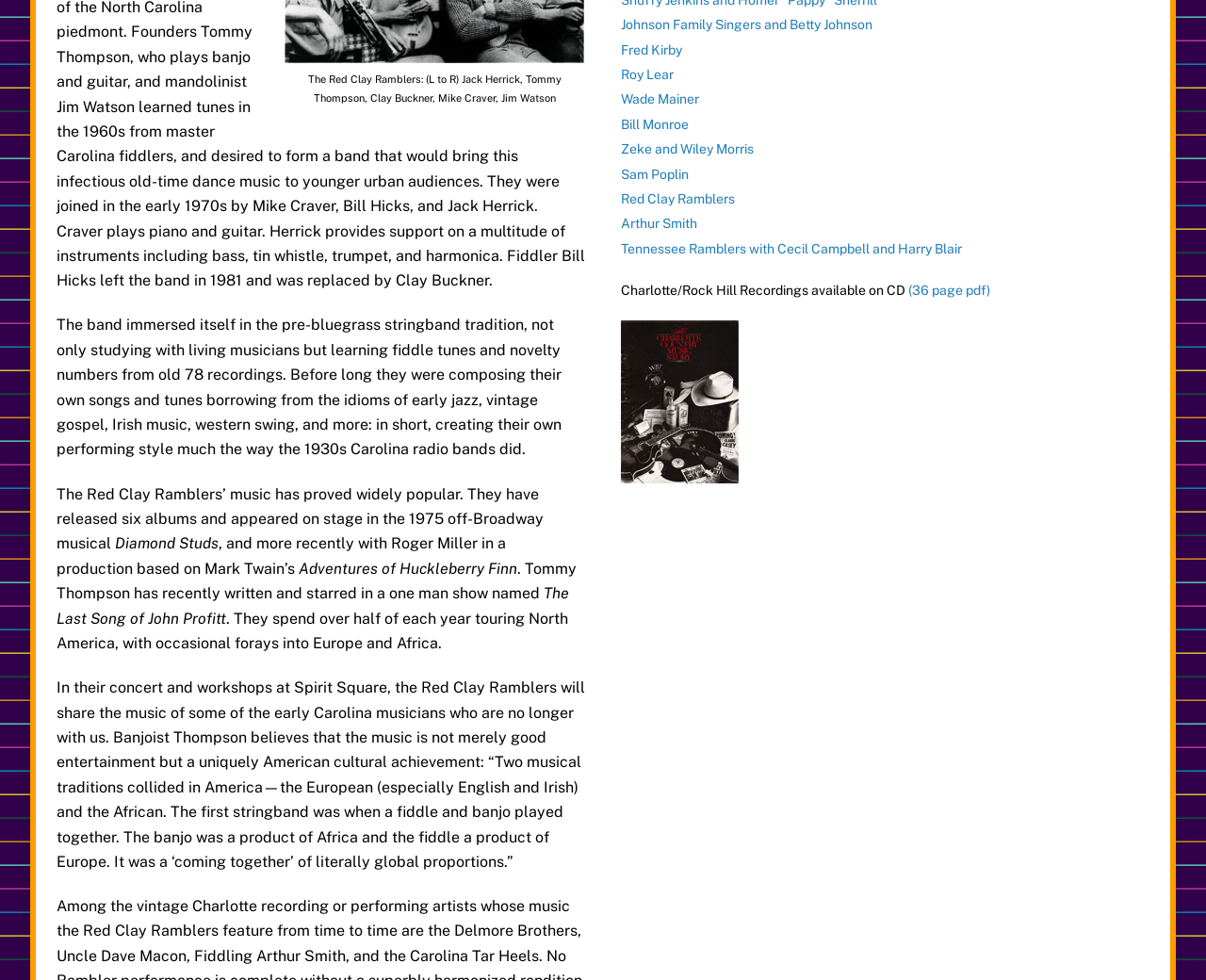Find the coordinates for the bounding box of the element with this description: "Zeke and Wiley Morris".

[0.514, 0.144, 0.625, 0.16]